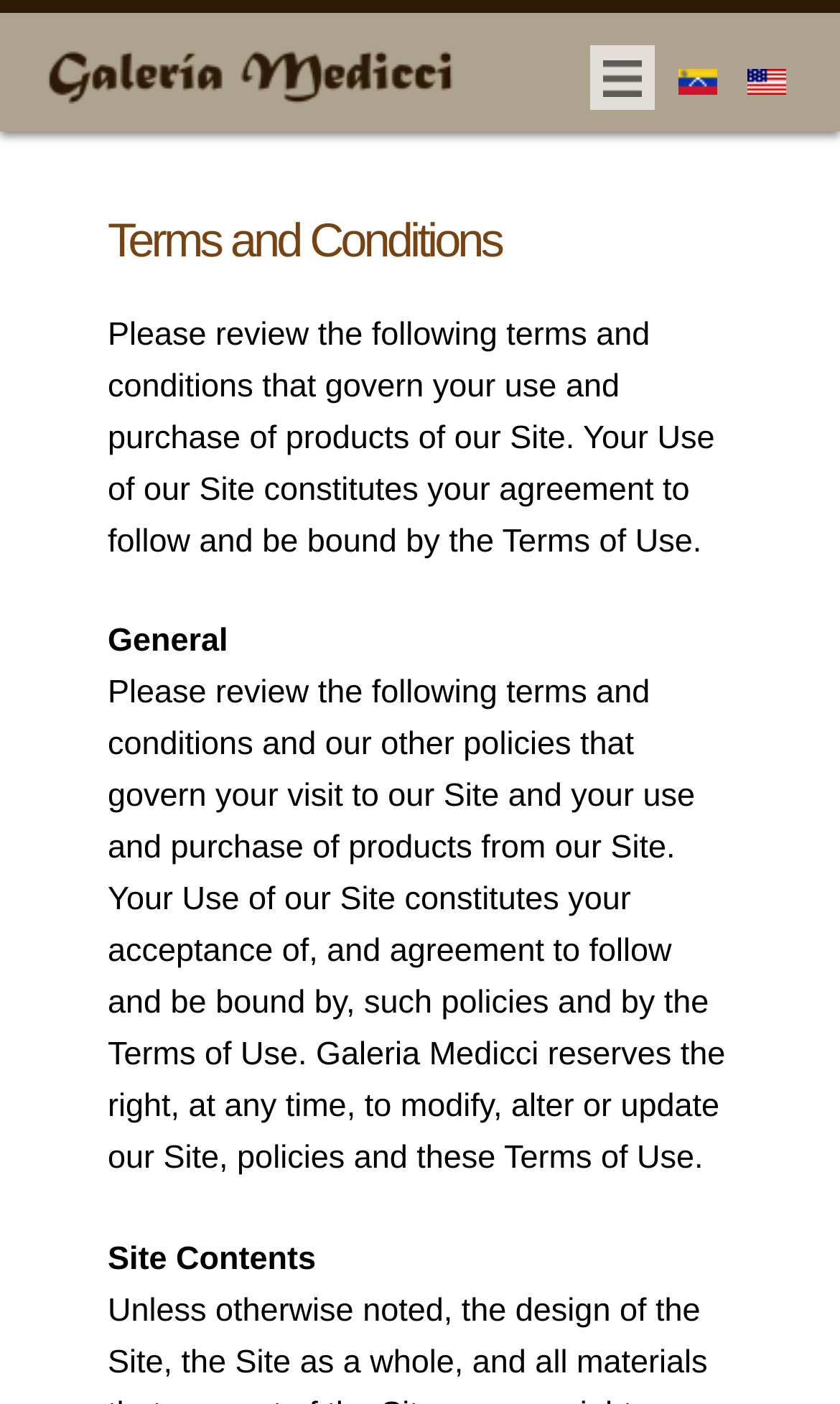Based on the element description: "medicci", identify the UI element and provide its bounding box coordinates. Use four float numbers between 0 and 1, [left, top, right, bottom].

[0.056, 0.031, 0.556, 0.077]